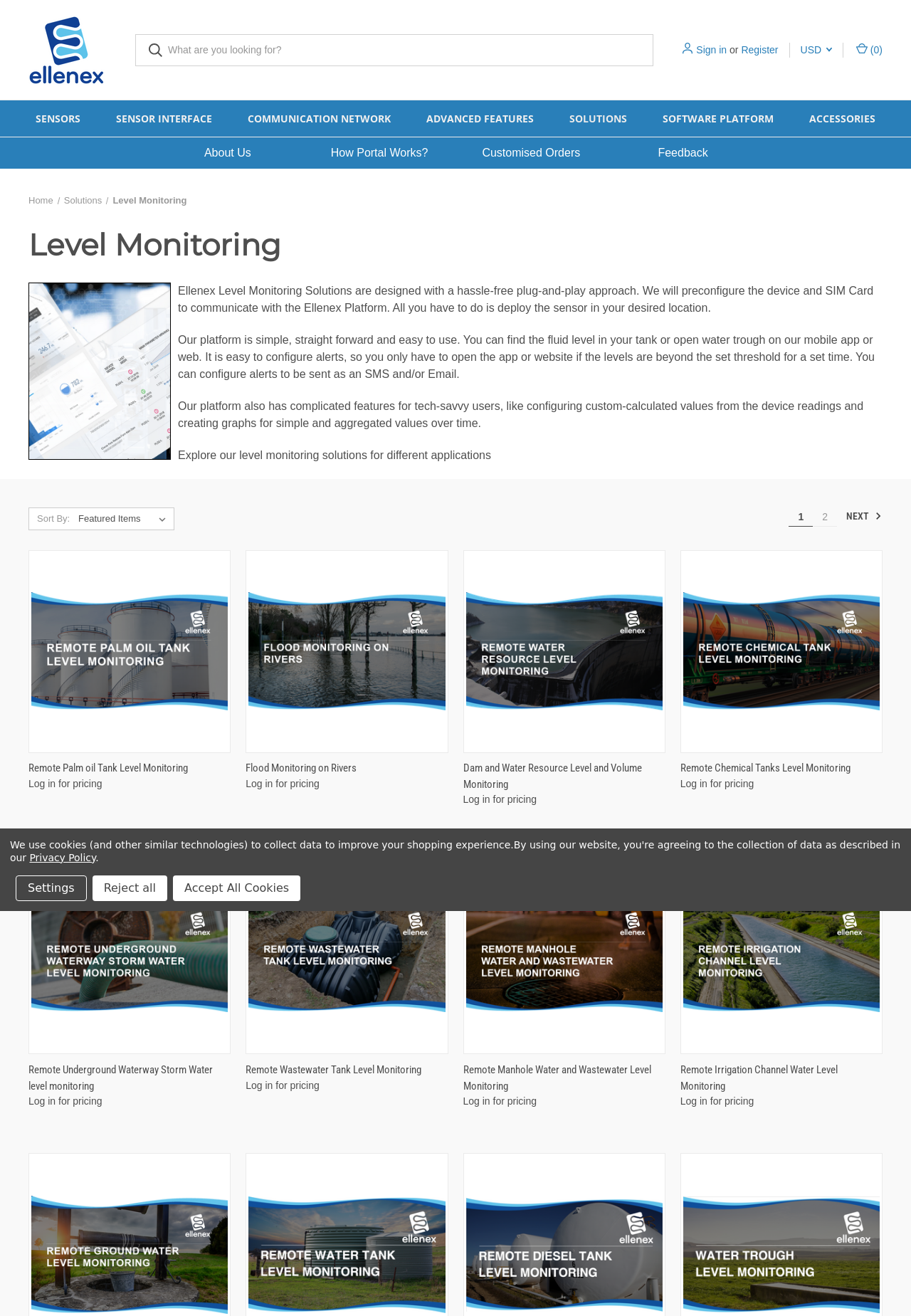What is the main topic of the webpage?
Utilize the image to construct a detailed and well-explained answer.

The main topic of the webpage is 'Level Monitoring', which is indicated by the heading 'Level Monitoring' on the webpage, and it is also the second item in the breadcrumb navigation.